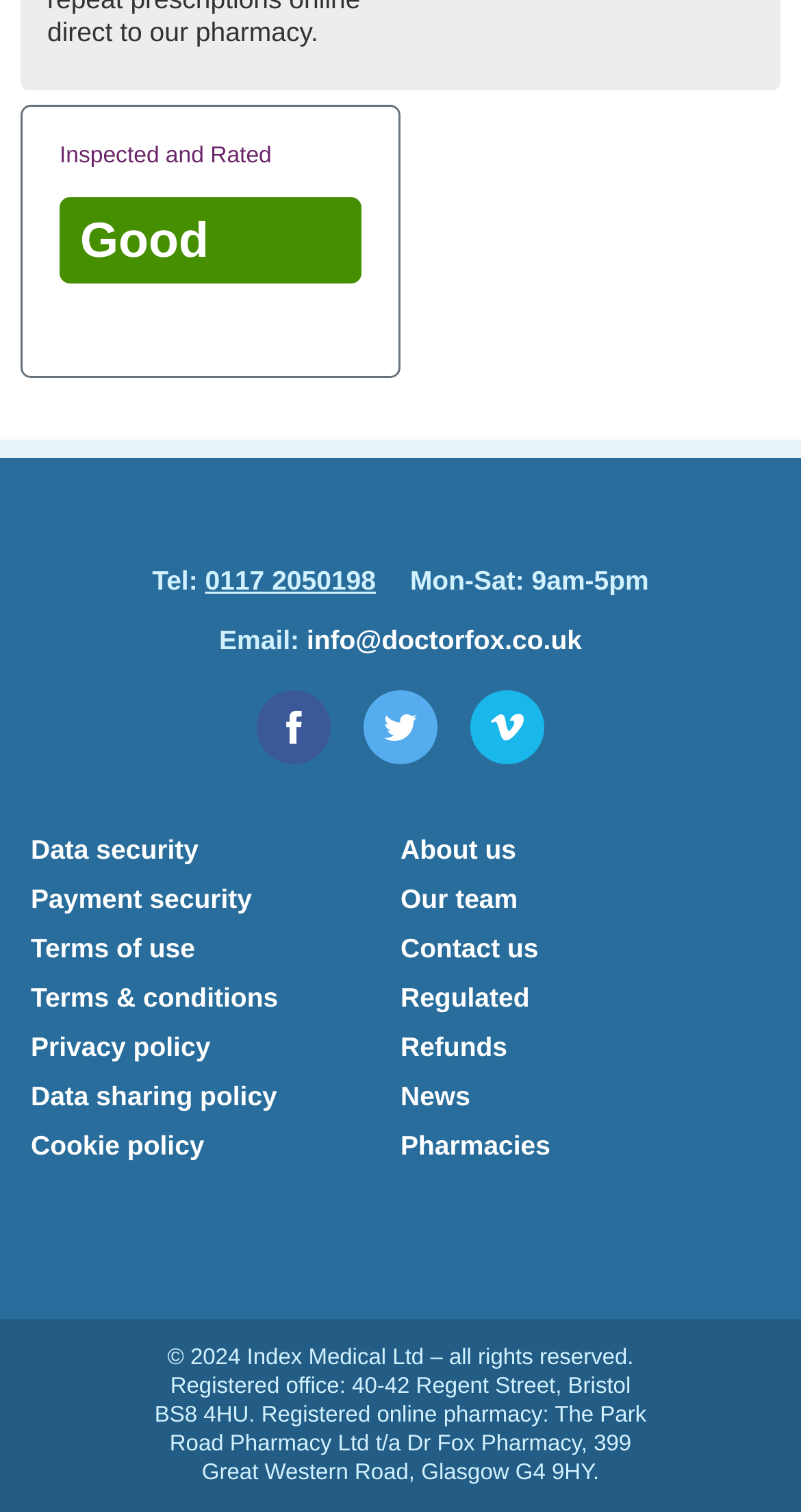Please specify the bounding box coordinates of the element that should be clicked to execute the given instruction: 'Learn about data security'. Ensure the coordinates are four float numbers between 0 and 1, expressed as [left, top, right, bottom].

[0.038, 0.551, 0.248, 0.572]